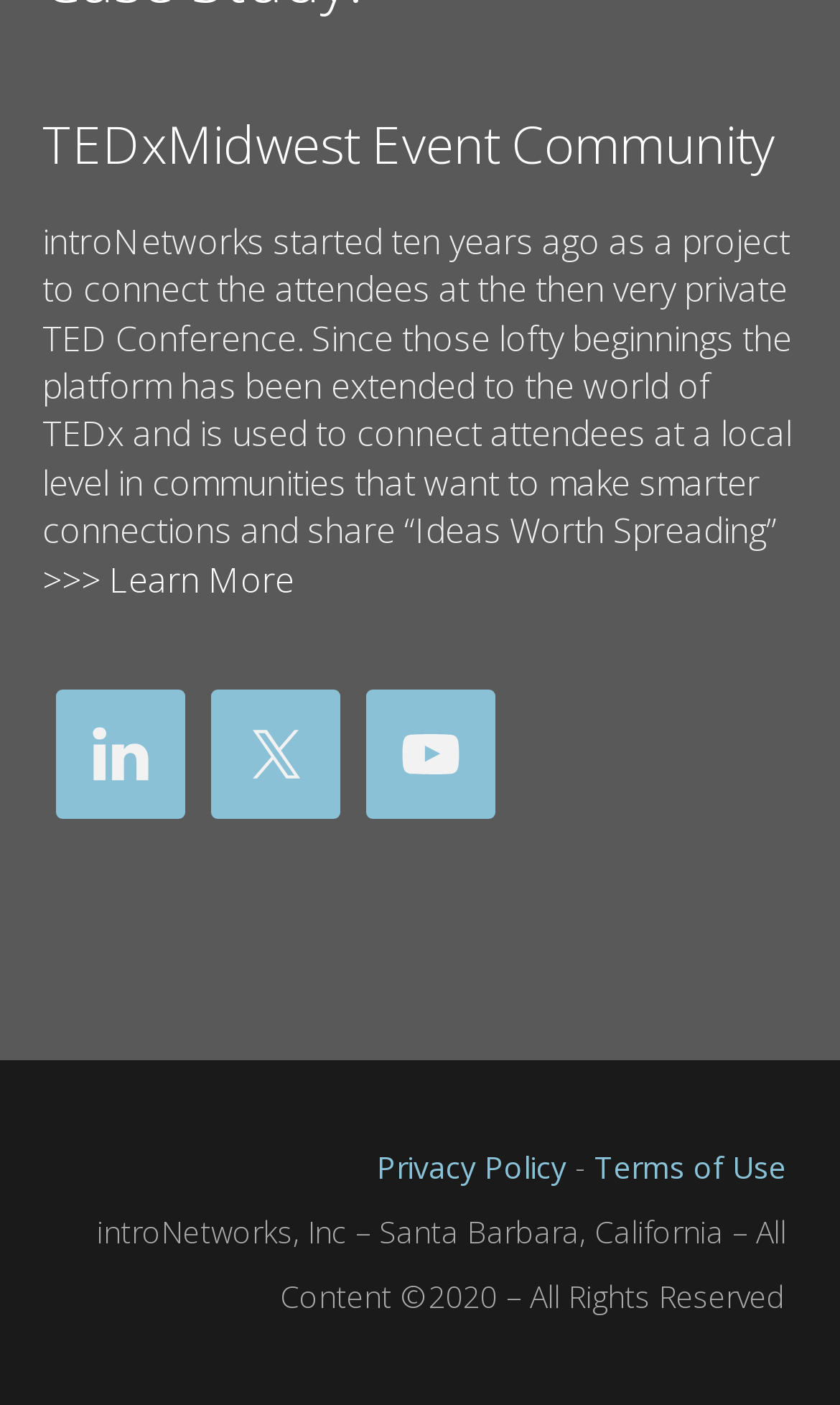How many social media links are there?
Please provide a single word or phrase as the answer based on the screenshot.

3